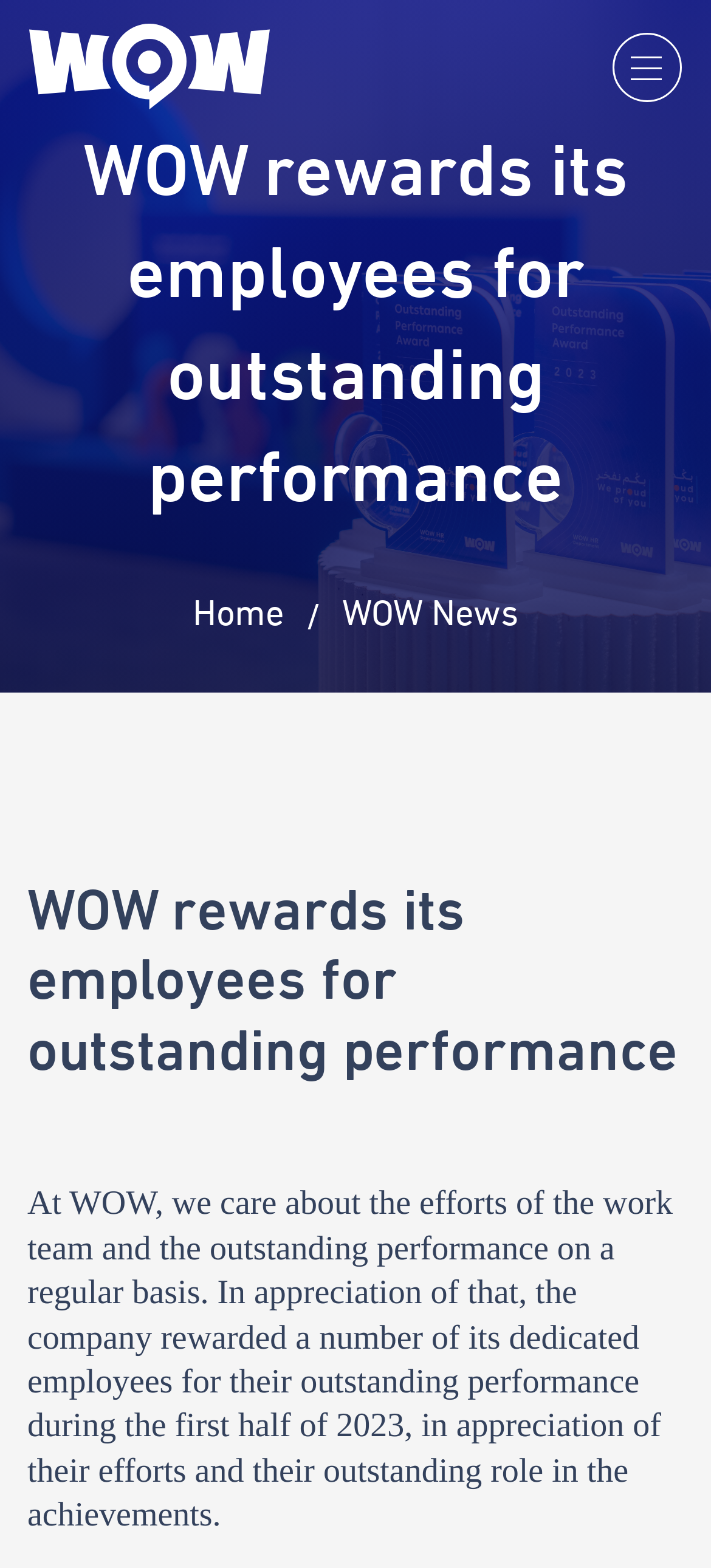Using a single word or phrase, answer the following question: 
What is the time period mentioned for the outstanding performance?

First half of 2023